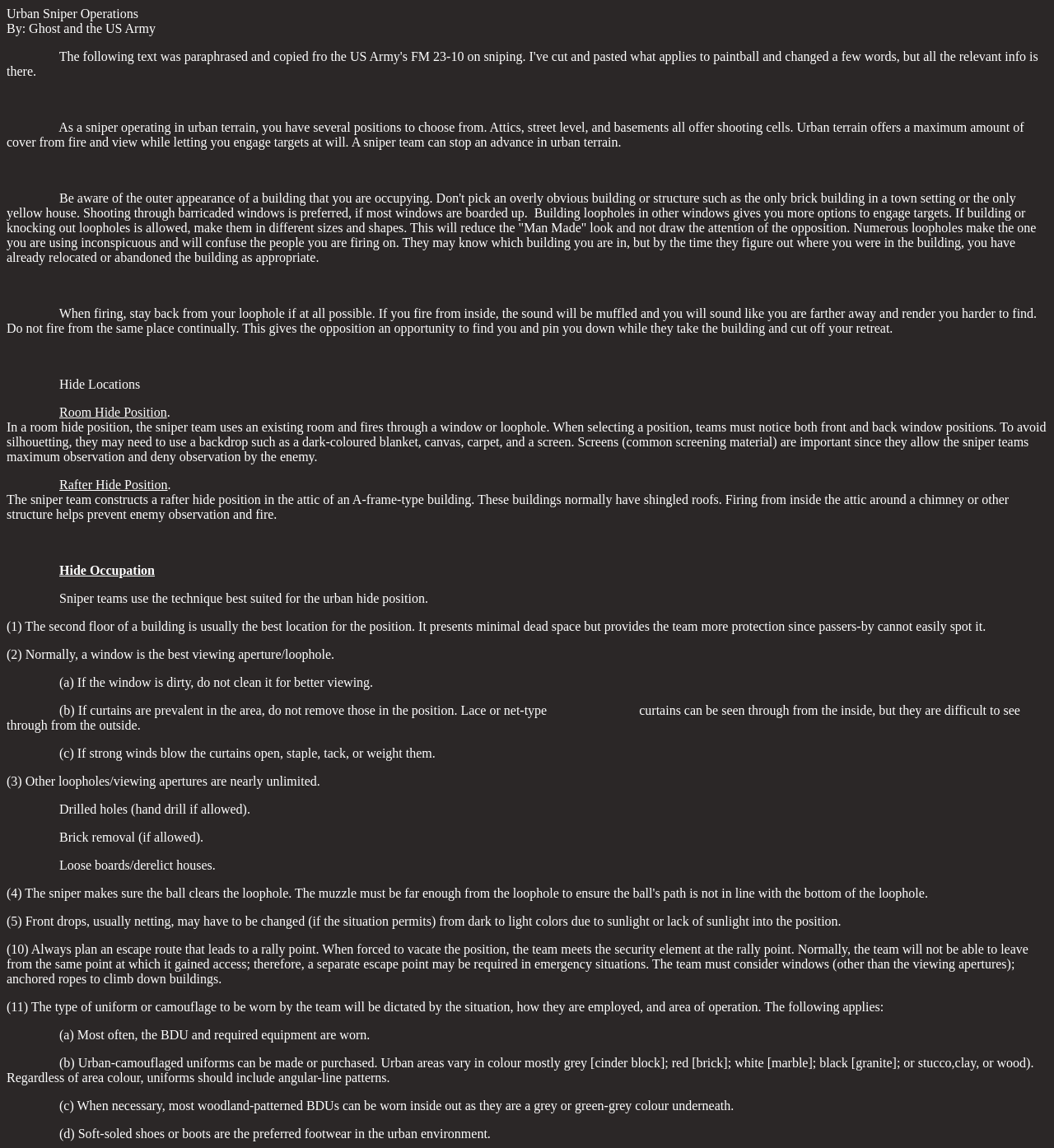What is the purpose of a rally point for a sniper team?
Please provide a single word or phrase in response based on the screenshot.

Meet security element